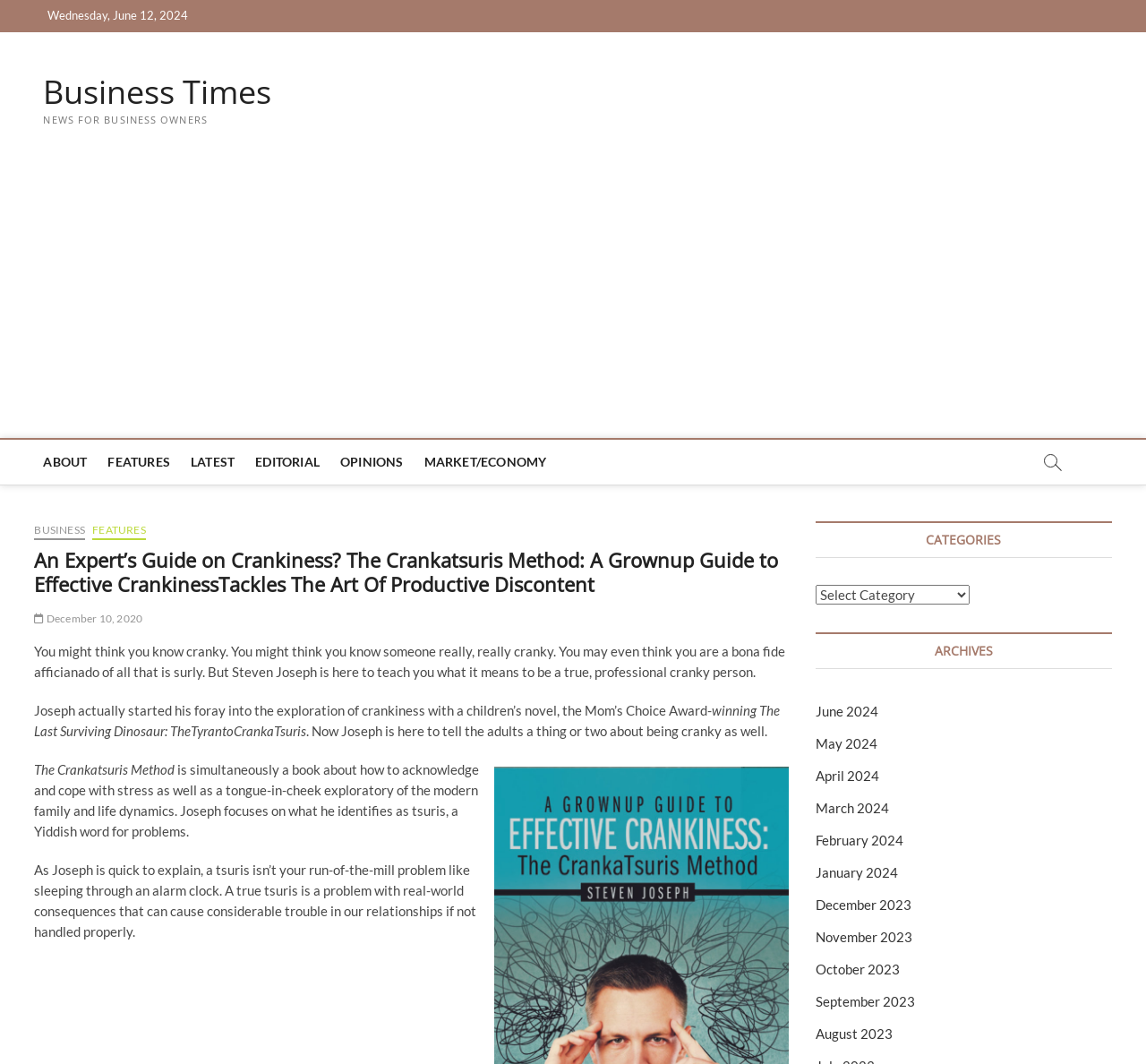Find the bounding box coordinates of the clickable element required to execute the following instruction: "Click the 'June 2024' link". Provide the coordinates as four float numbers between 0 and 1, i.e., [left, top, right, bottom].

[0.711, 0.661, 0.766, 0.676]